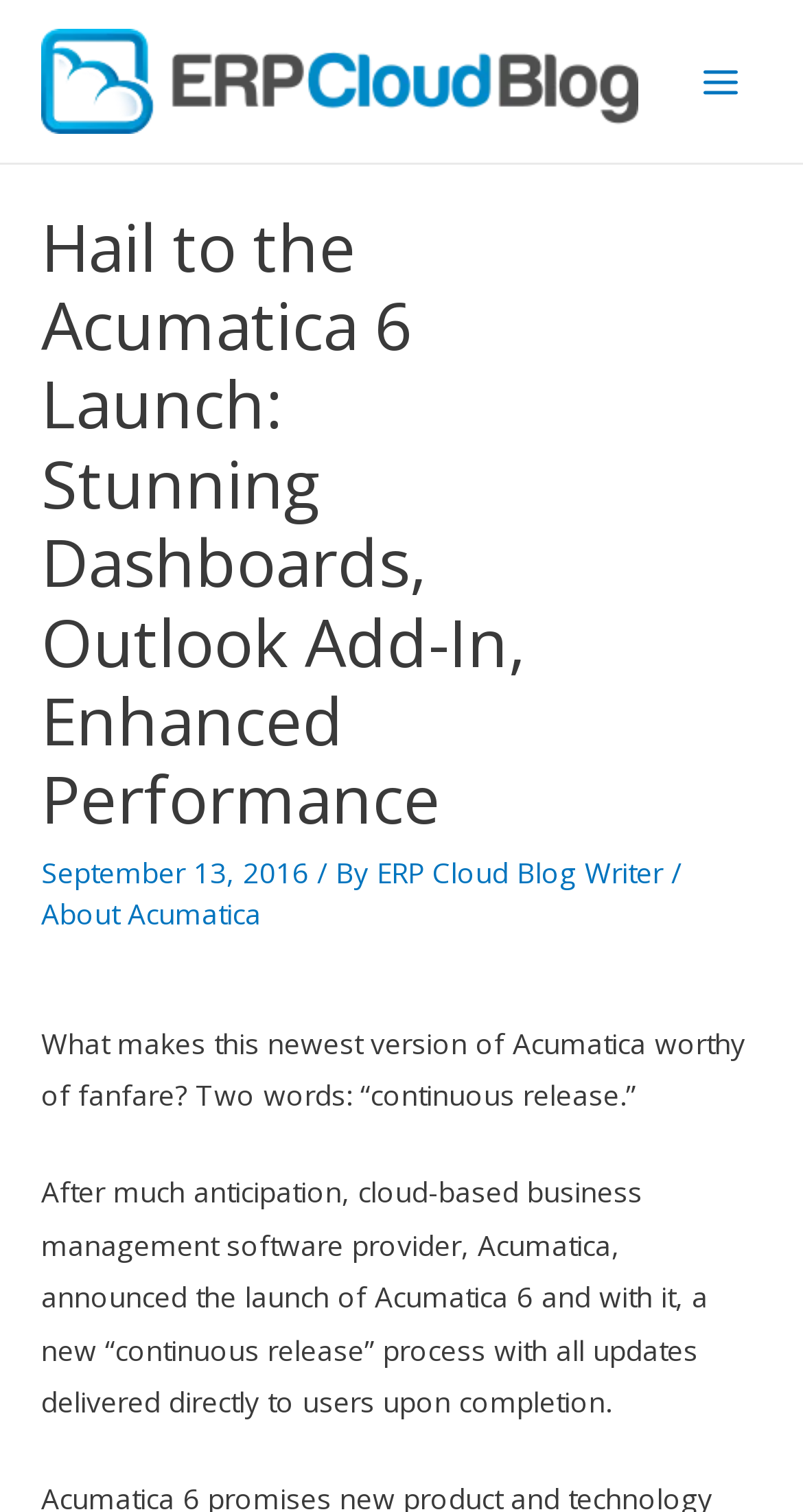Please find and generate the text of the main heading on the webpage.

Hail to the Acumatica 6 Launch: Stunning Dashboards, Outlook Add-In, Enhanced Performance